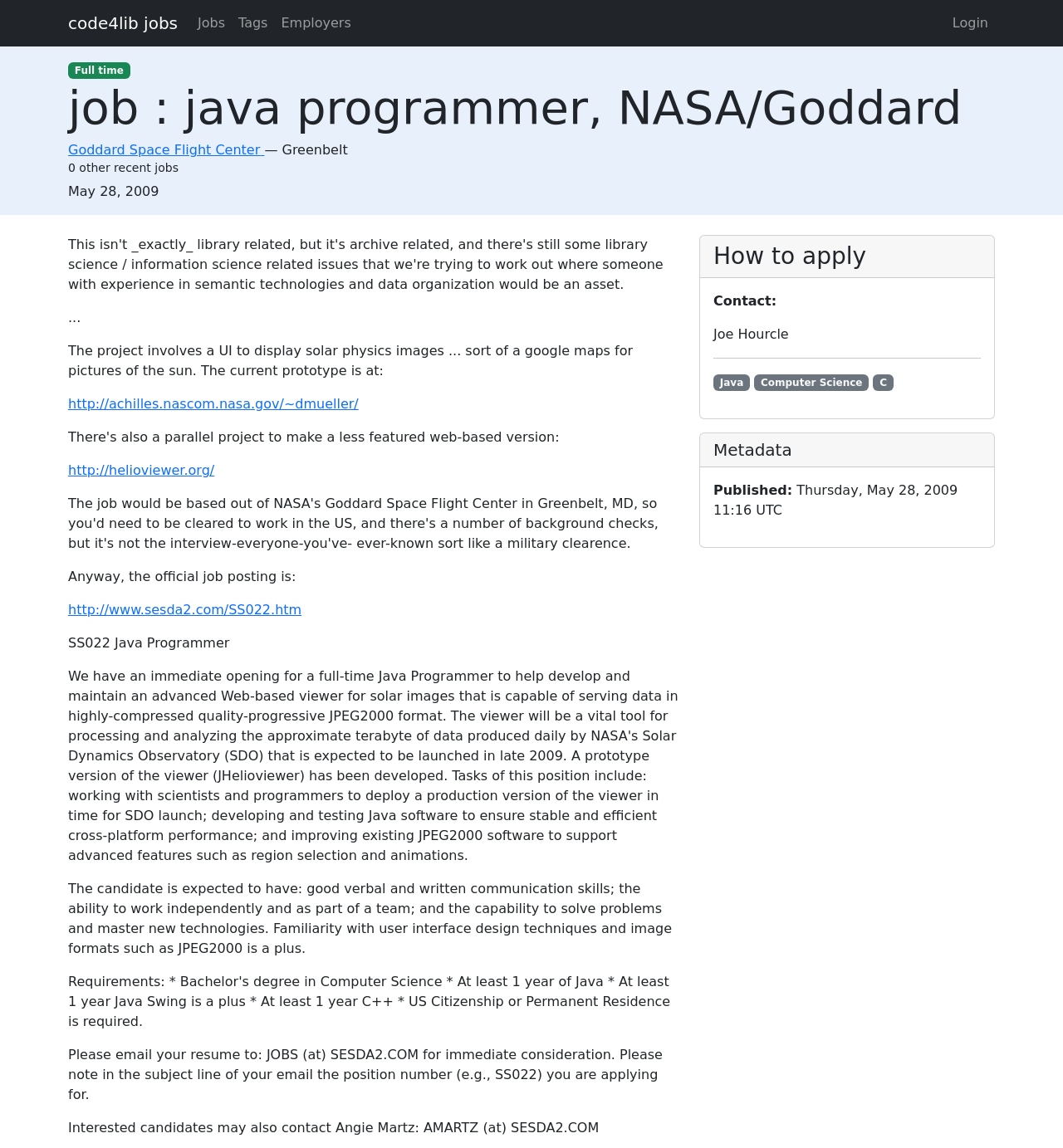Determine the bounding box coordinates of the area to click in order to meet this instruction: "Click 'Find Your Next Job'".

None